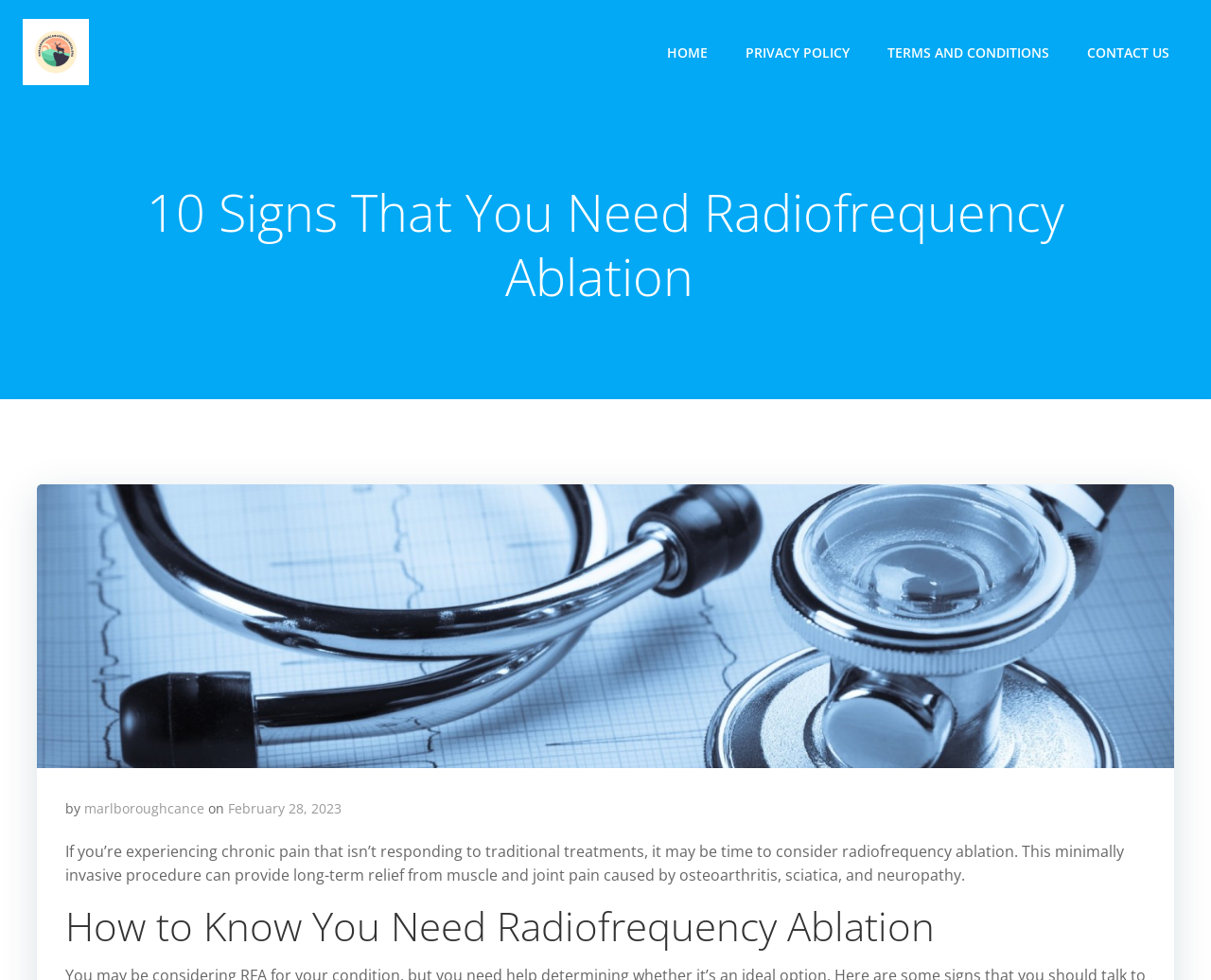What is the author of the article?
Analyze the image and deliver a detailed answer to the question.

I found the author's name by looking at the text following the 'by' keyword, which is a common way to indicate the author of an article. The text 'by' is located at coordinates [0.054, 0.816, 0.07, 0.834], and the author's name 'marlboroughcance' is located at coordinates [0.07, 0.815, 0.169, 0.835].